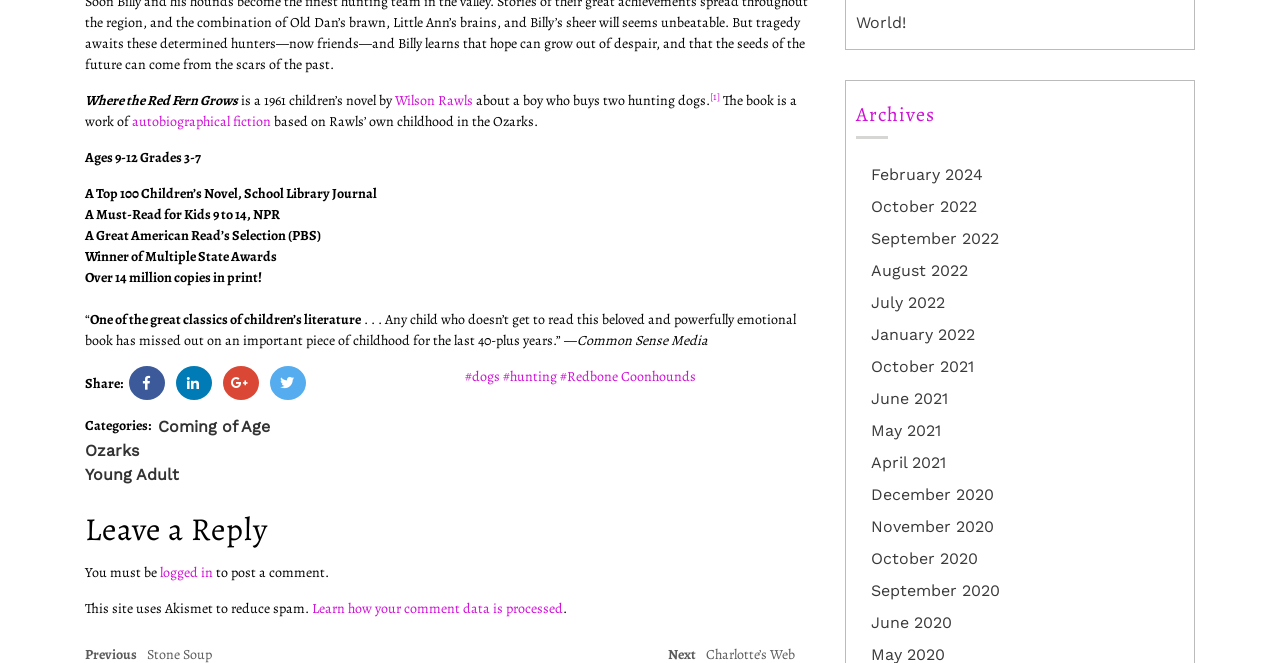What is the name of the author?
Could you answer the question with a detailed and thorough explanation?

The author of the book is mentioned on the webpage, which is Wilson Rawls. This is mentioned in the first paragraph of the webpage, which describes the book as 'a 1961 children’s novel by Wilson Rawls'.